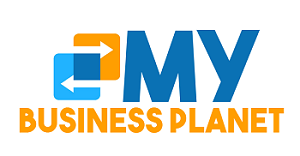Describe the image with as much detail as possible.

The image showcases the logo of "My Business Planet," featuring a modern design that incorporates two arrows and a stylized representation of the company name. The logo's color scheme includes shades of blue and orange, which creates a visually appealing contrast. The arrows suggest movement and connectivity, reflecting the brand's focus on guiding businesses through the digital marketing landscape, particularly in relation to SEO and other business strategies. This logo serves as a key visual identity for the platform, encapsulating its mission to support business owners in navigating online marketing effectively.